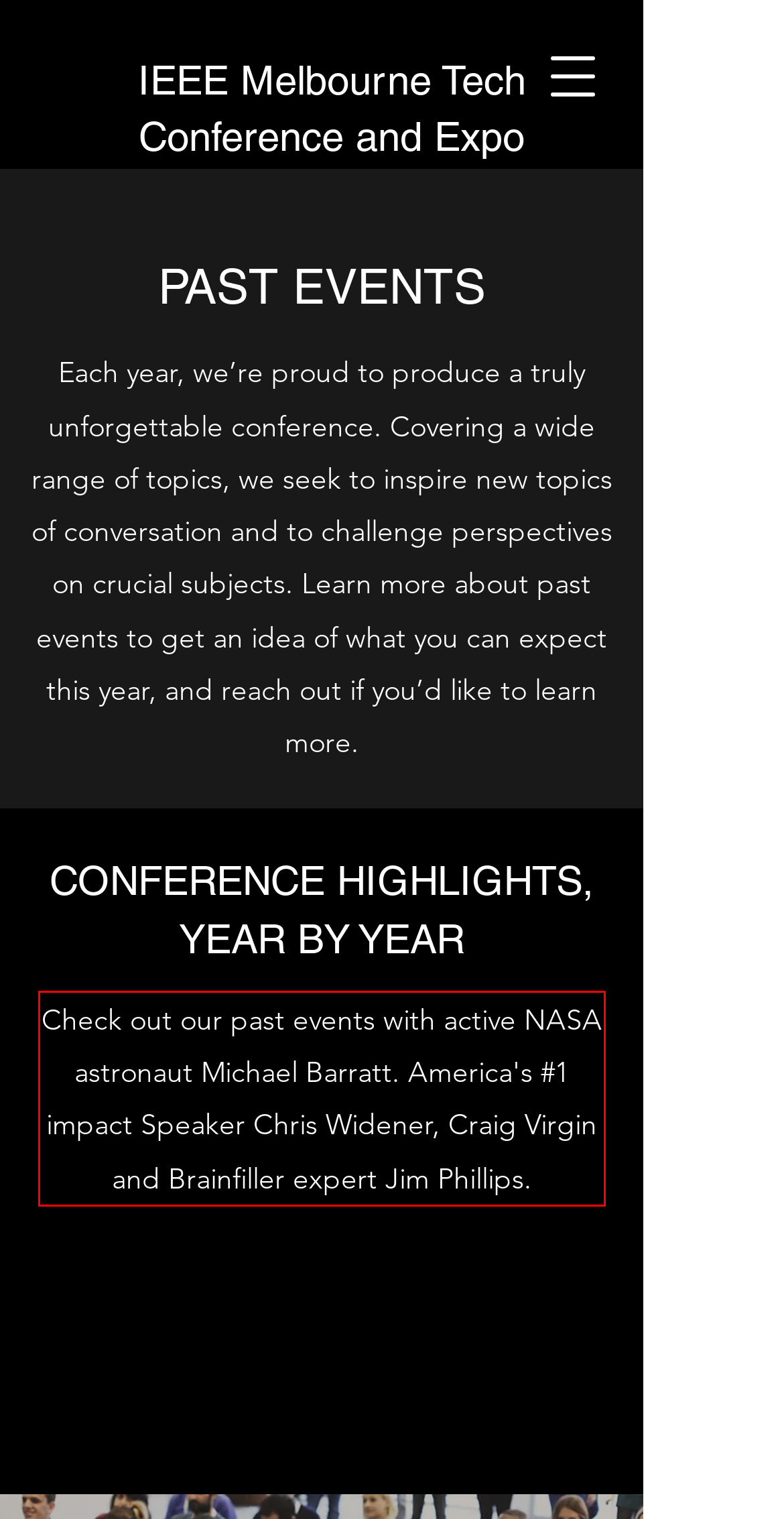Identify the text inside the red bounding box on the provided webpage screenshot by performing OCR.

Check out our past events with active NASA astronaut Michael Barratt. America's #1 impact Speaker Chris Widener, Craig Virgin and Brainfiller expert Jim Phillips.